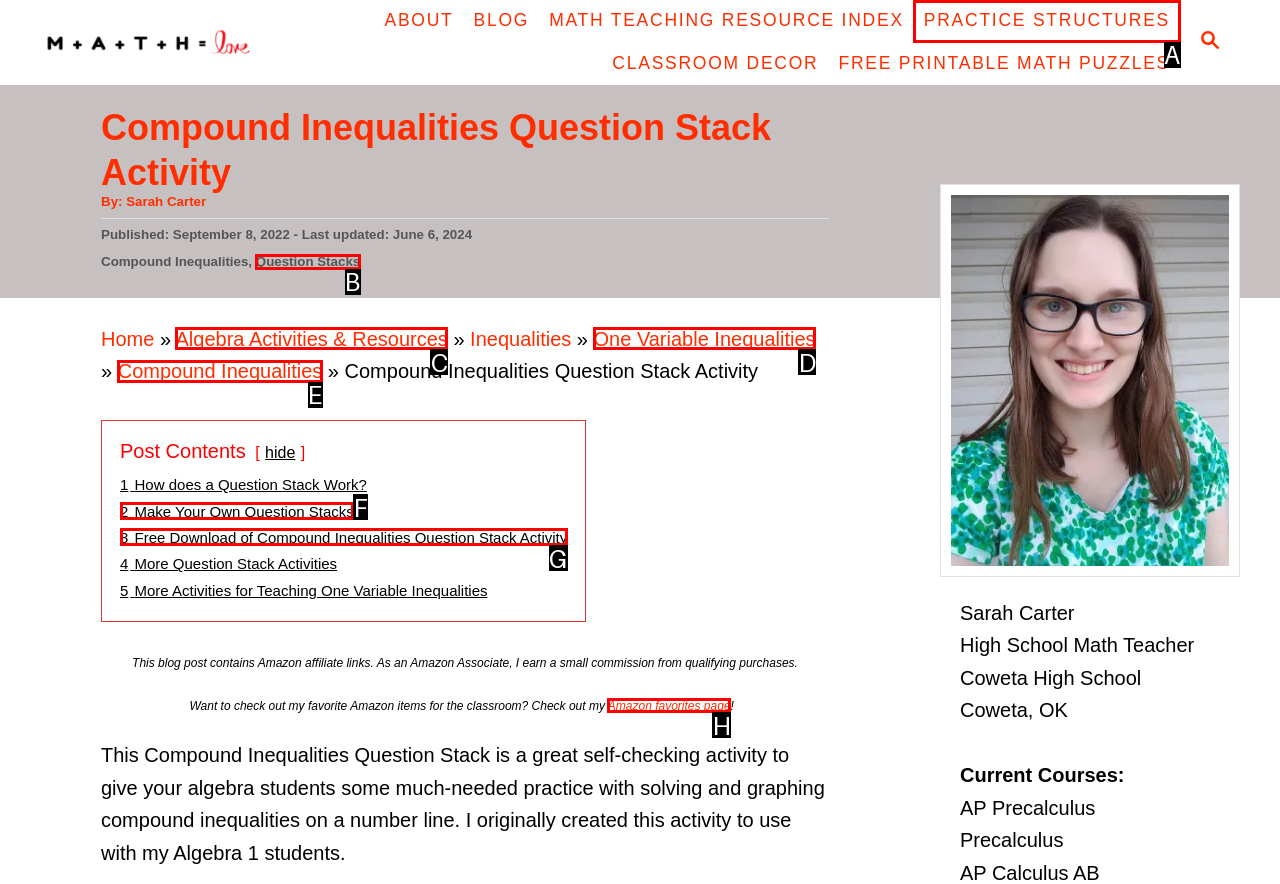Tell me which one HTML element best matches the description: One Variable Inequalities Answer with the option's letter from the given choices directly.

D